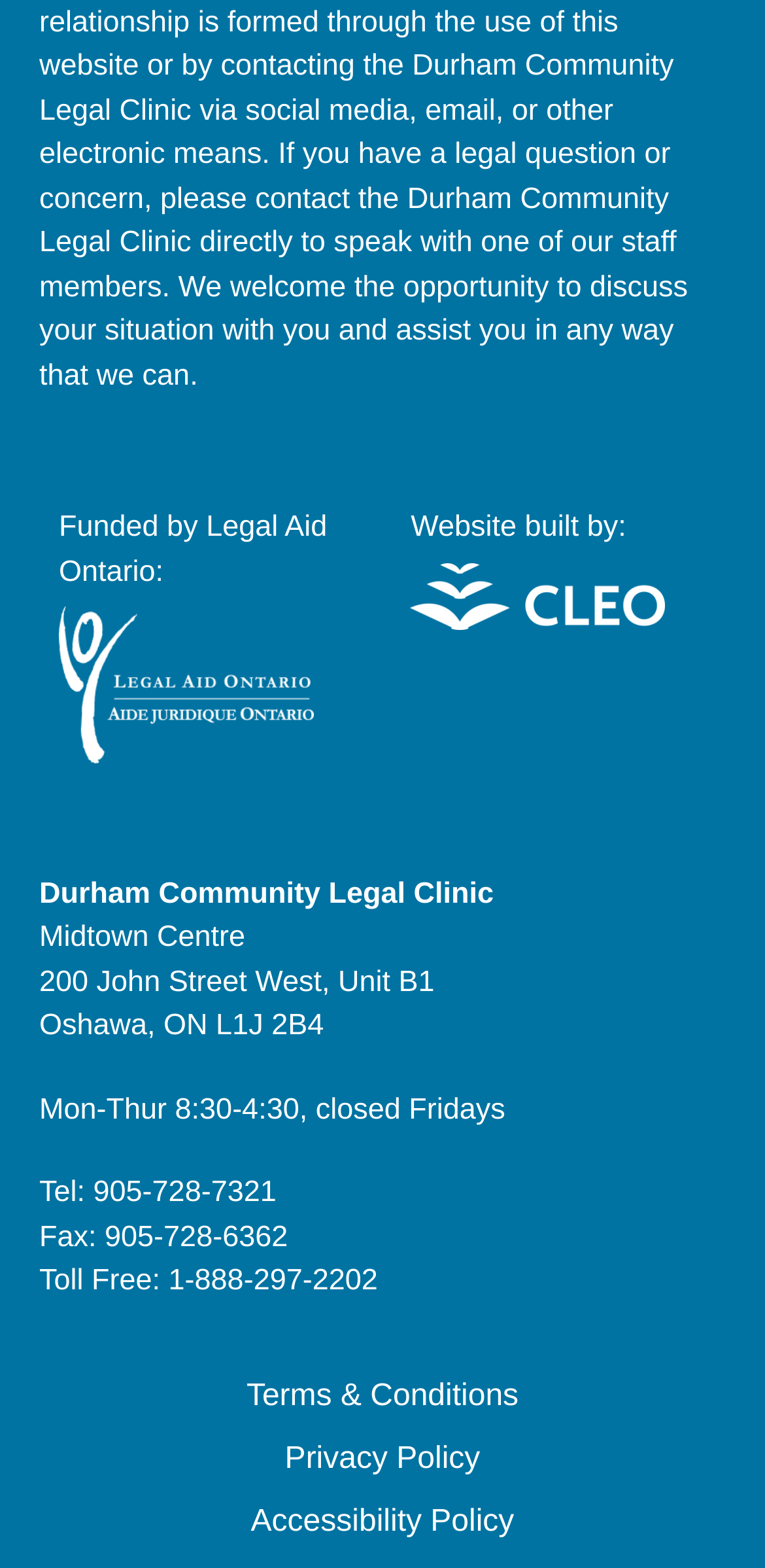Given the description: "Terms & Conditions", determine the bounding box coordinates of the UI element. The coordinates should be formatted as four float numbers between 0 and 1, [left, top, right, bottom].

[0.322, 0.879, 0.678, 0.901]